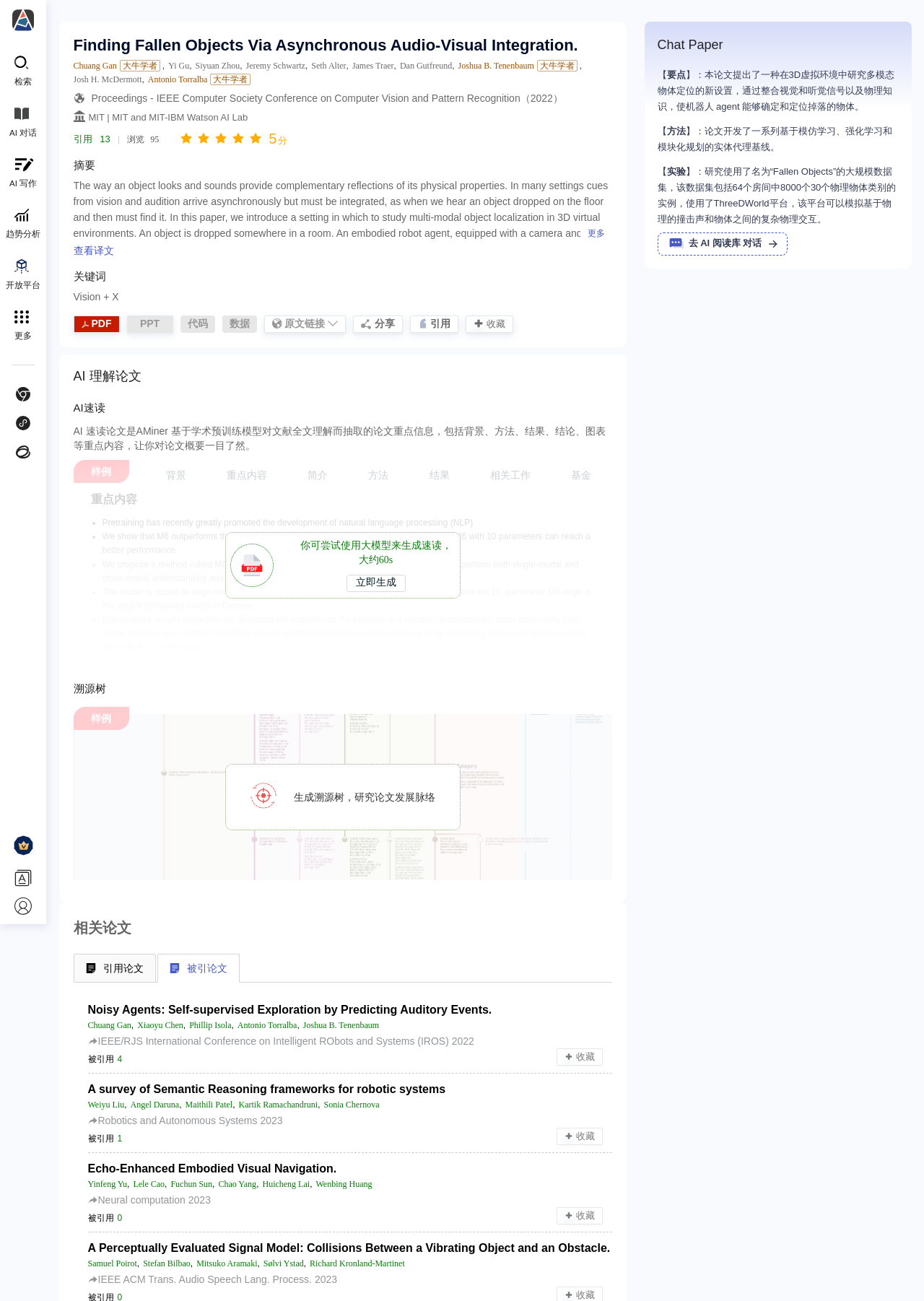What is the title of the paper?
Can you give a detailed and elaborate answer to the question?

The title of the paper is obtained from the heading element with the text 'Finding Fallen Objects Via Asynchronous Audio-Visual Integration.' which is located at the top of the webpage.